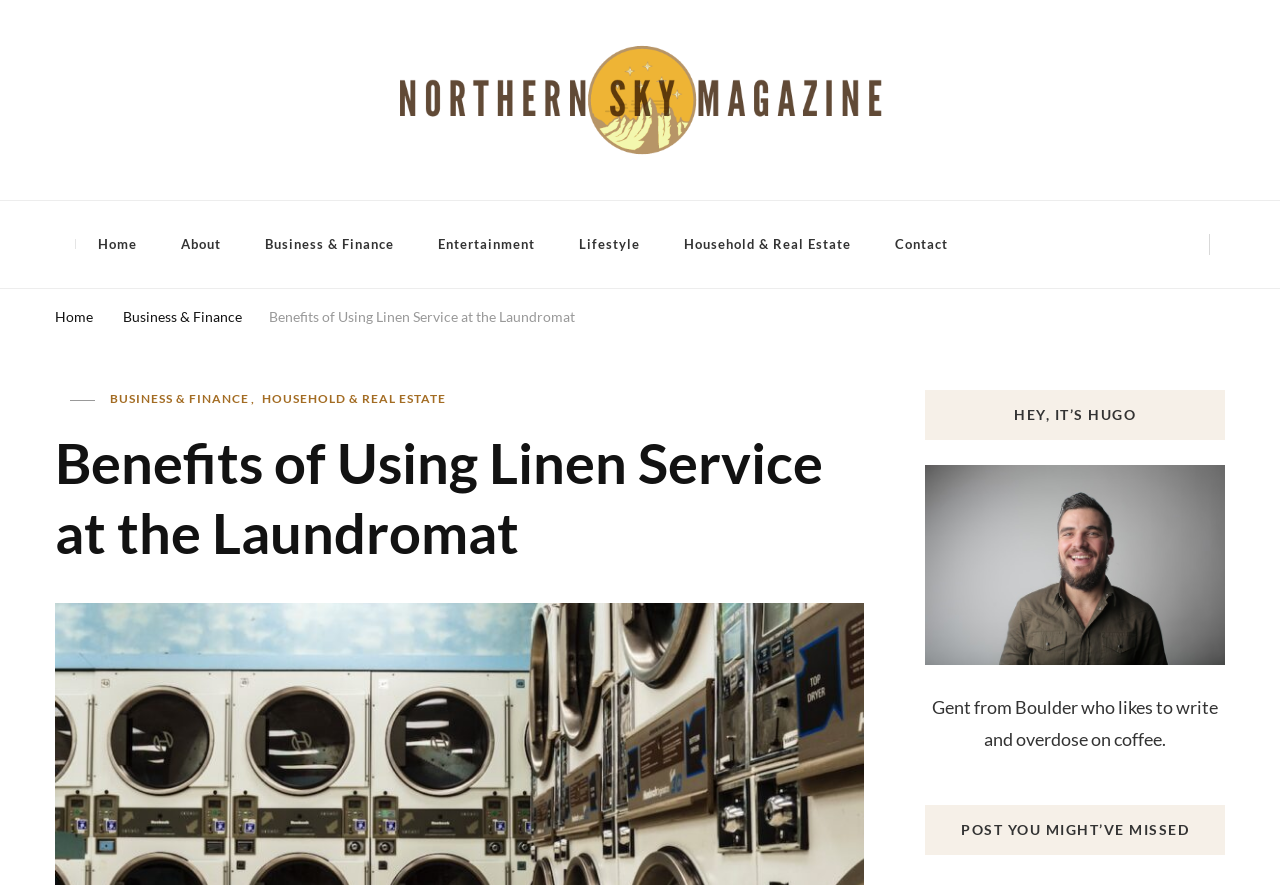Who is the author of the article?
Refer to the image and provide a one-word or short phrase answer.

Hugo